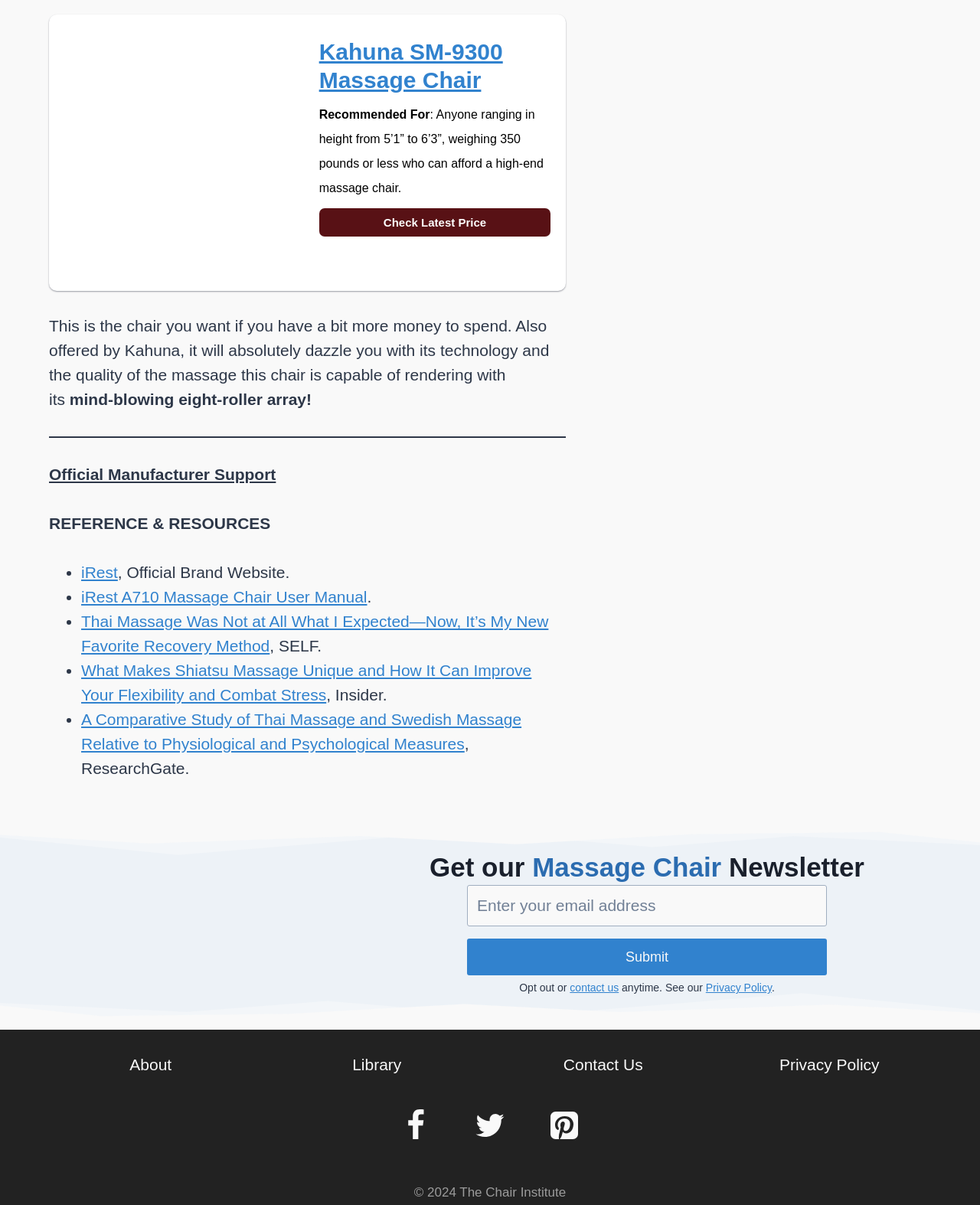Kindly determine the bounding box coordinates for the clickable area to achieve the given instruction: "Click the 'About' link".

[0.132, 0.876, 0.175, 0.891]